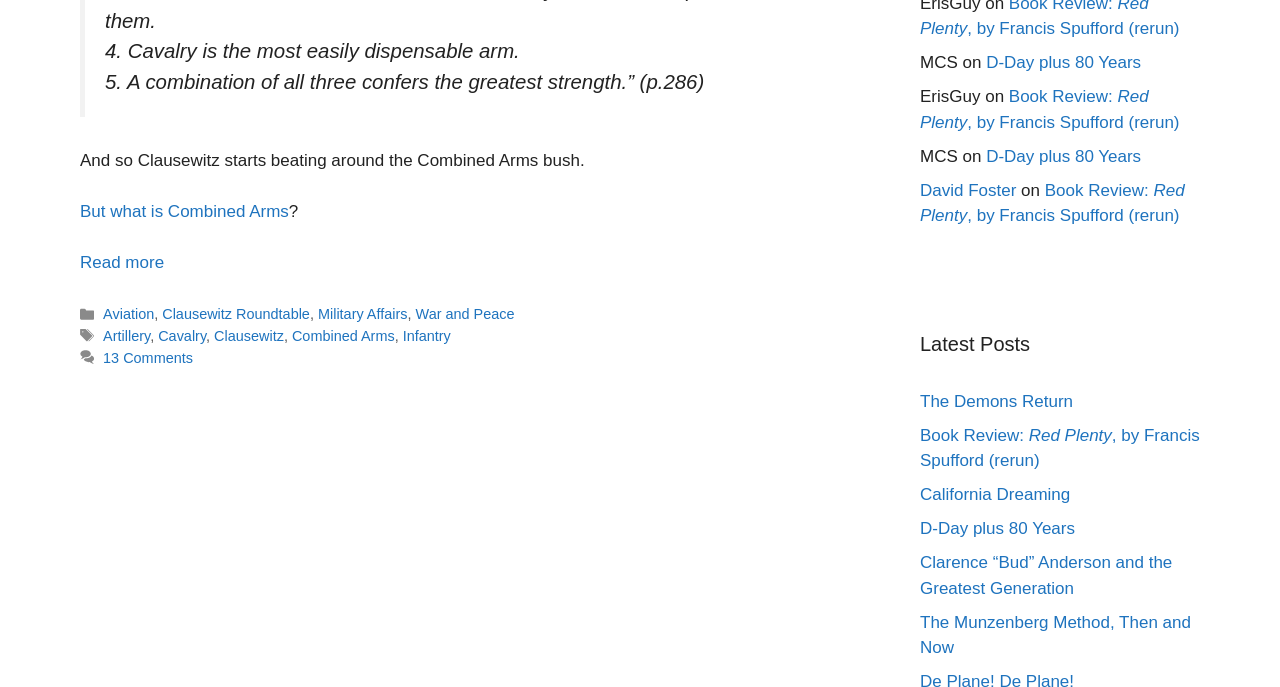Determine the bounding box coordinates of the clickable element to achieve the following action: 'Read more about Clausewitz, On War, Book V: Clausewitz on Combined Arms'. Provide the coordinates as four float values between 0 and 1, formatted as [left, top, right, bottom].

[0.062, 0.368, 0.128, 0.396]